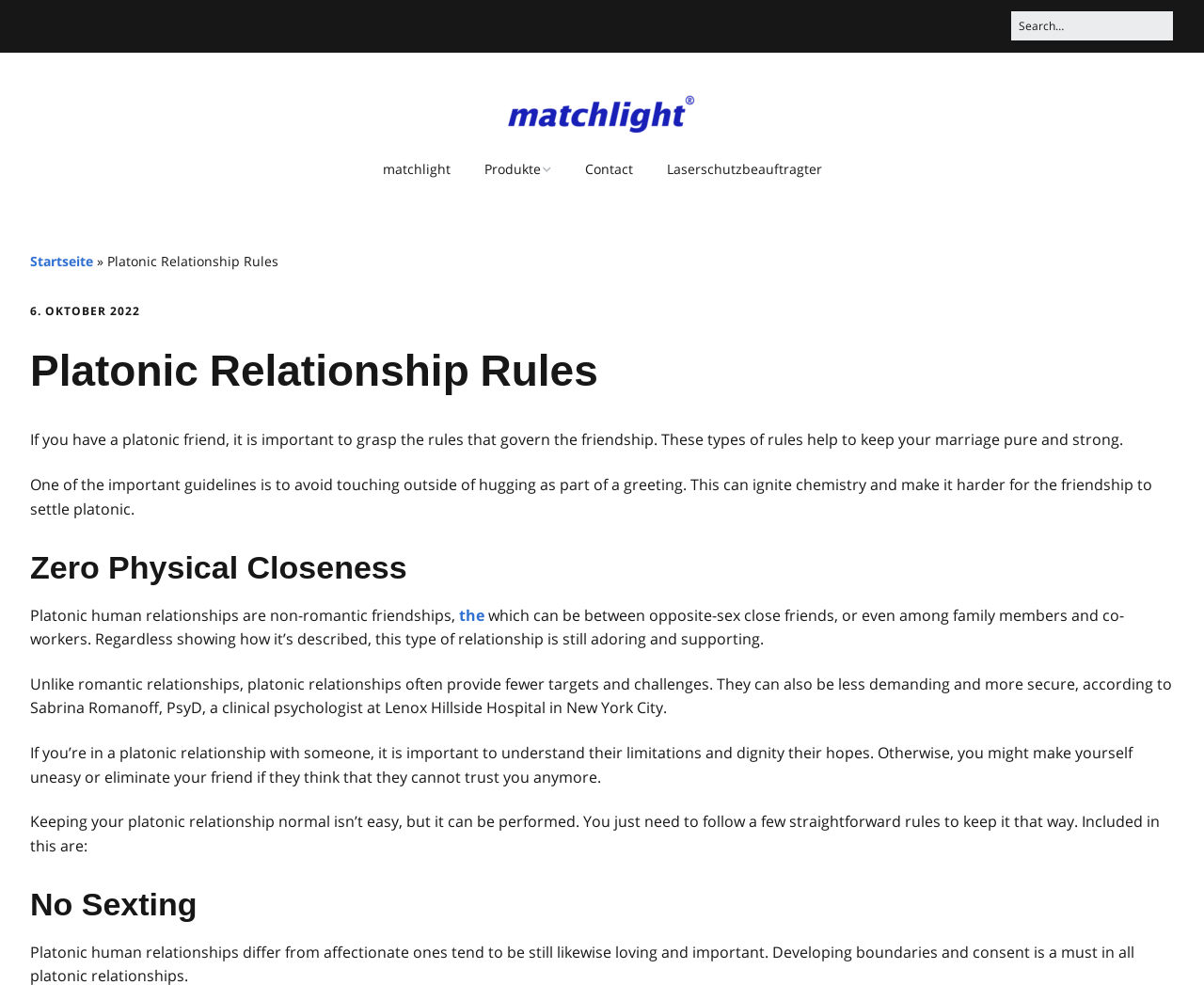Please identify the coordinates of the bounding box that should be clicked to fulfill this instruction: "Click the 'White Paper Discuss: 2006 Penalties and Scoring' link".

None